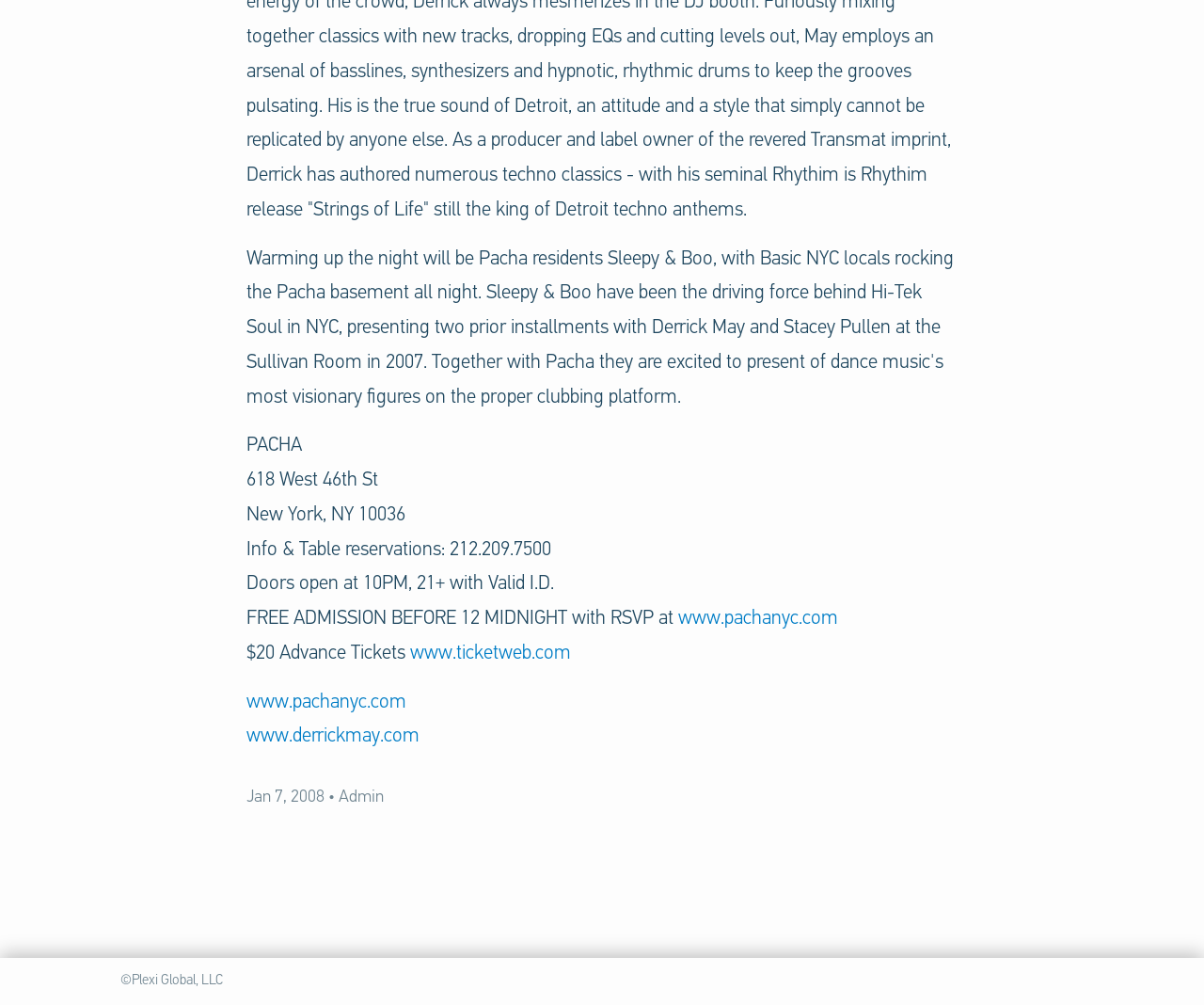What is the copyright information at the bottom of the page?
Provide a one-word or short-phrase answer based on the image.

©Plexi Global, LLC